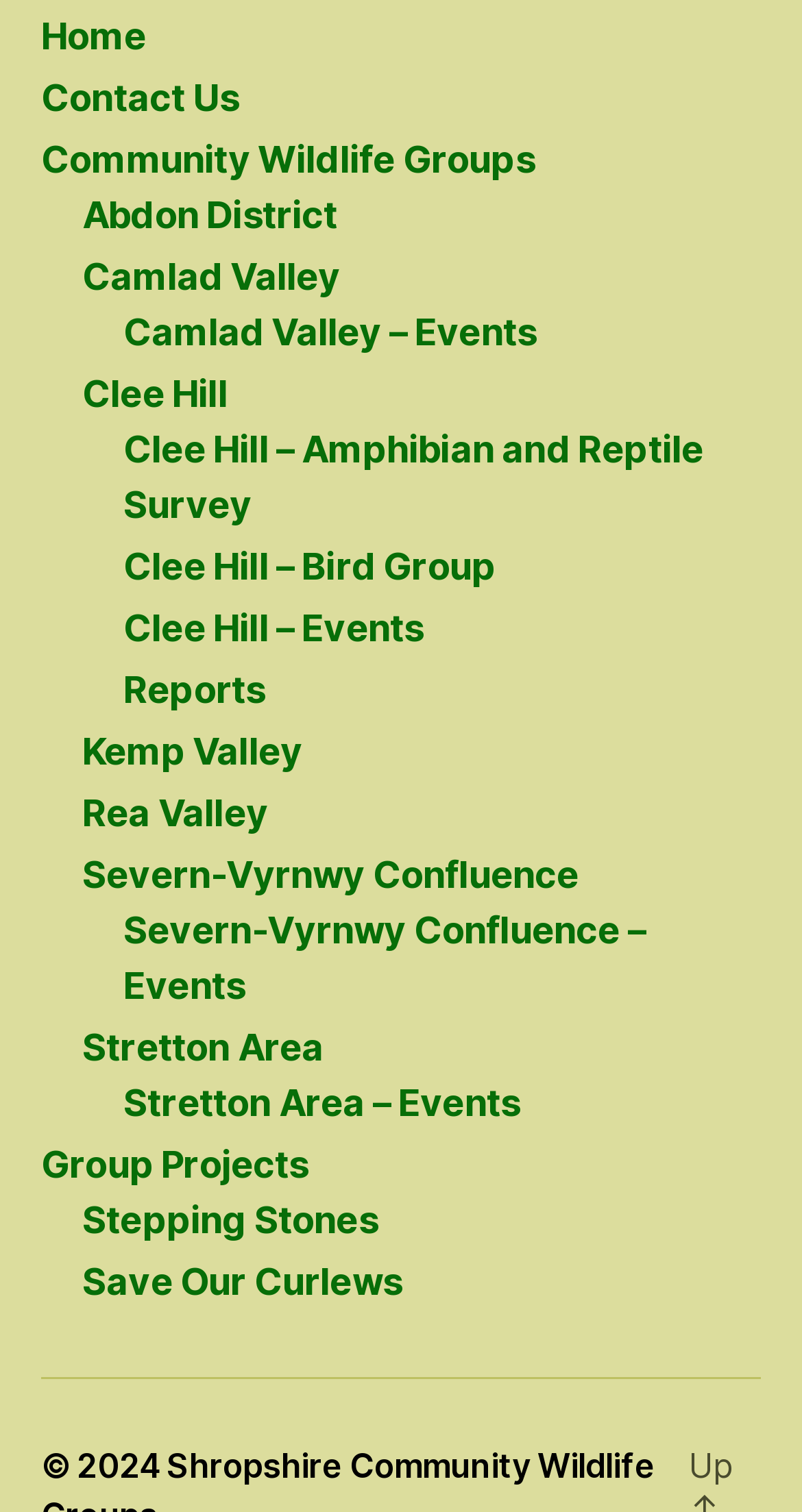Please identify the bounding box coordinates of the element's region that needs to be clicked to fulfill the following instruction: "explore Abdon District". The bounding box coordinates should consist of four float numbers between 0 and 1, i.e., [left, top, right, bottom].

[0.103, 0.127, 0.421, 0.156]